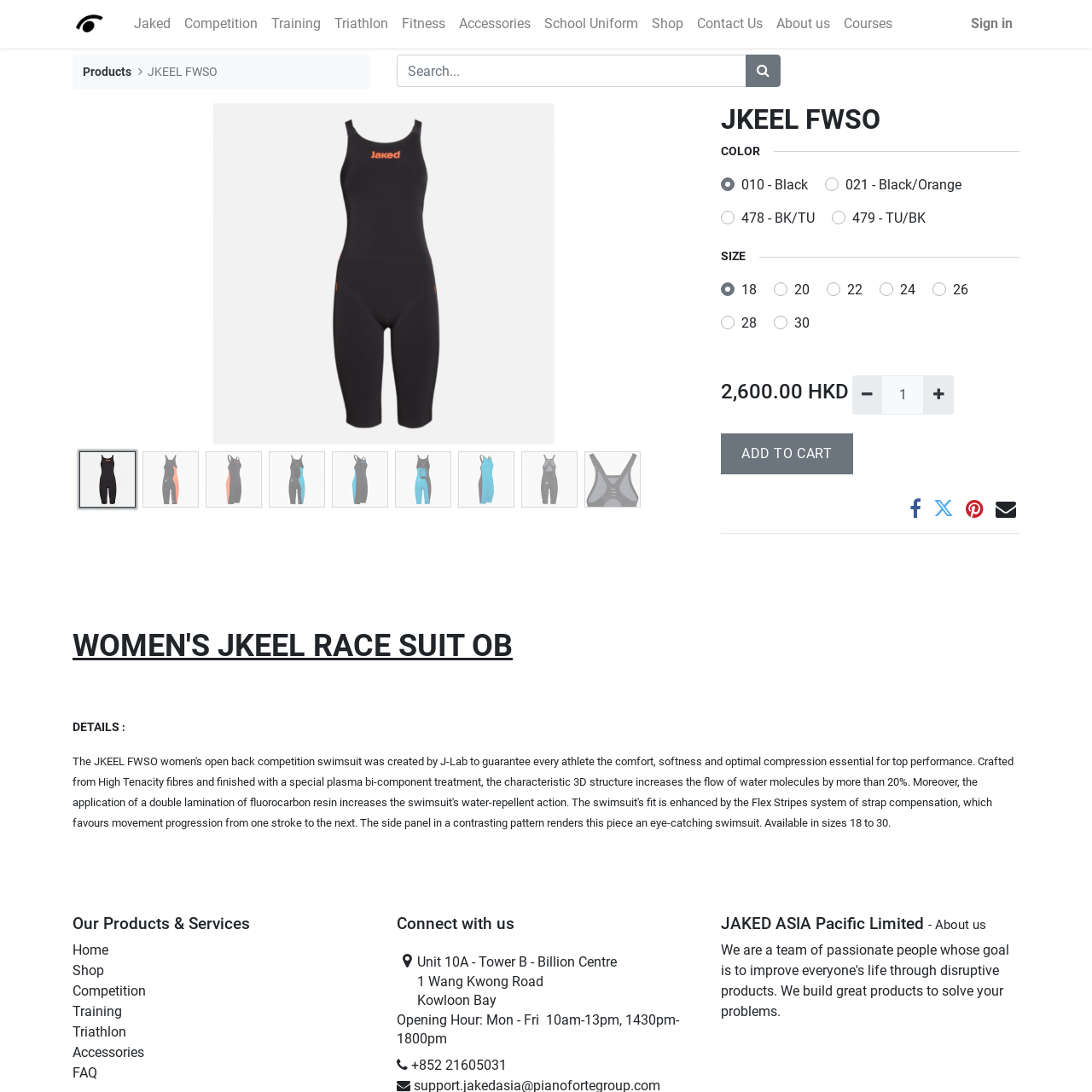With reference to the image, please provide a detailed answer to the following question: What is the name of the website?

The name of the website can be determined by looking at the logo of the website, which is located at the top left corner of the webpage and has the text 'JKEEL FWSO'.